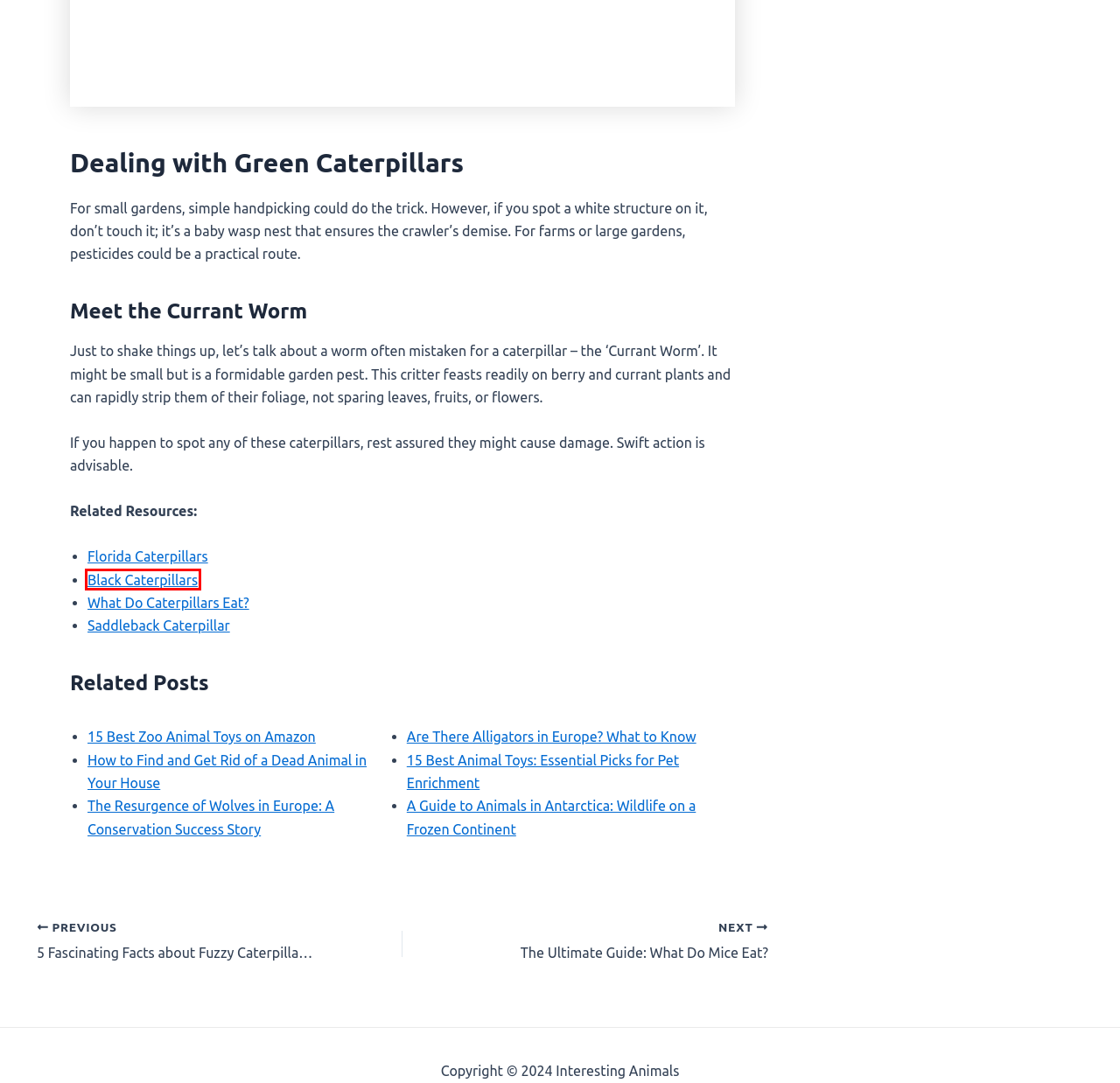Examine the screenshot of a webpage with a red rectangle bounding box. Select the most accurate webpage description that matches the new webpage after clicking the element within the bounding box. Here are the candidates:
A. Exploring the Colorful World of Florida Caterpillars: A Guide to their Beauty and Diversity
B. 15 Best Zoo Animal Toys on Amazon
C. What Do Caterpillars Eat? A Concise Guide to Their Diet
D. The Bewitching Saddleback Caterpillar: A Closer Look at its Unique Appearance
E. The Mysterious World of Black Caterpillars: The Secrets behind Their Beauty
F. 5 Fascinating Facts about Fuzzy Caterpillars: Exploring the World of Nature's Cozy Crawlers
G. The Ultimate Guide: What Do Mice Eat?
H. Are There Alligators in Europe? What to Know

E